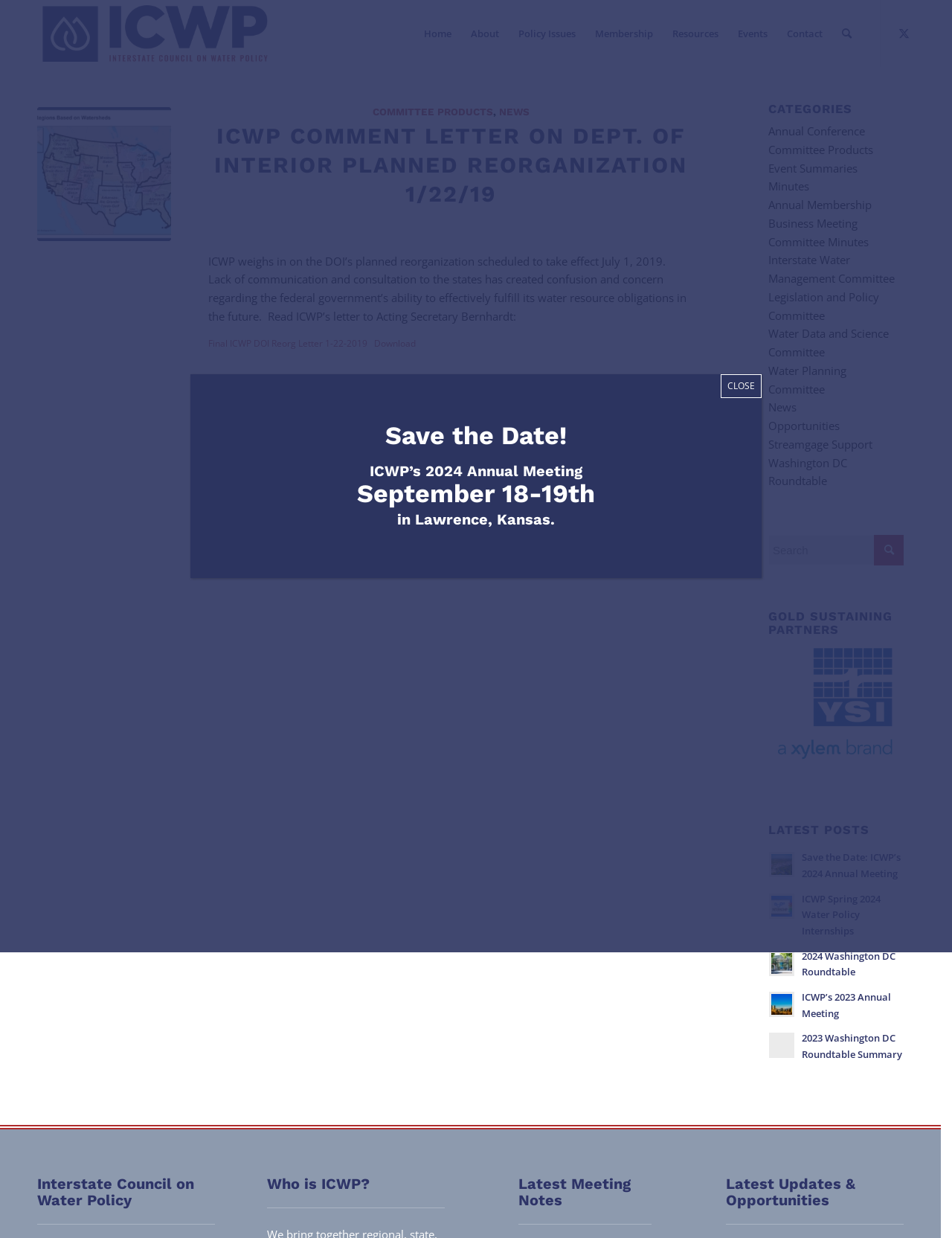What is the date of the article?
Based on the image, provide a one-word or brief-phrase response.

January 22, 2019